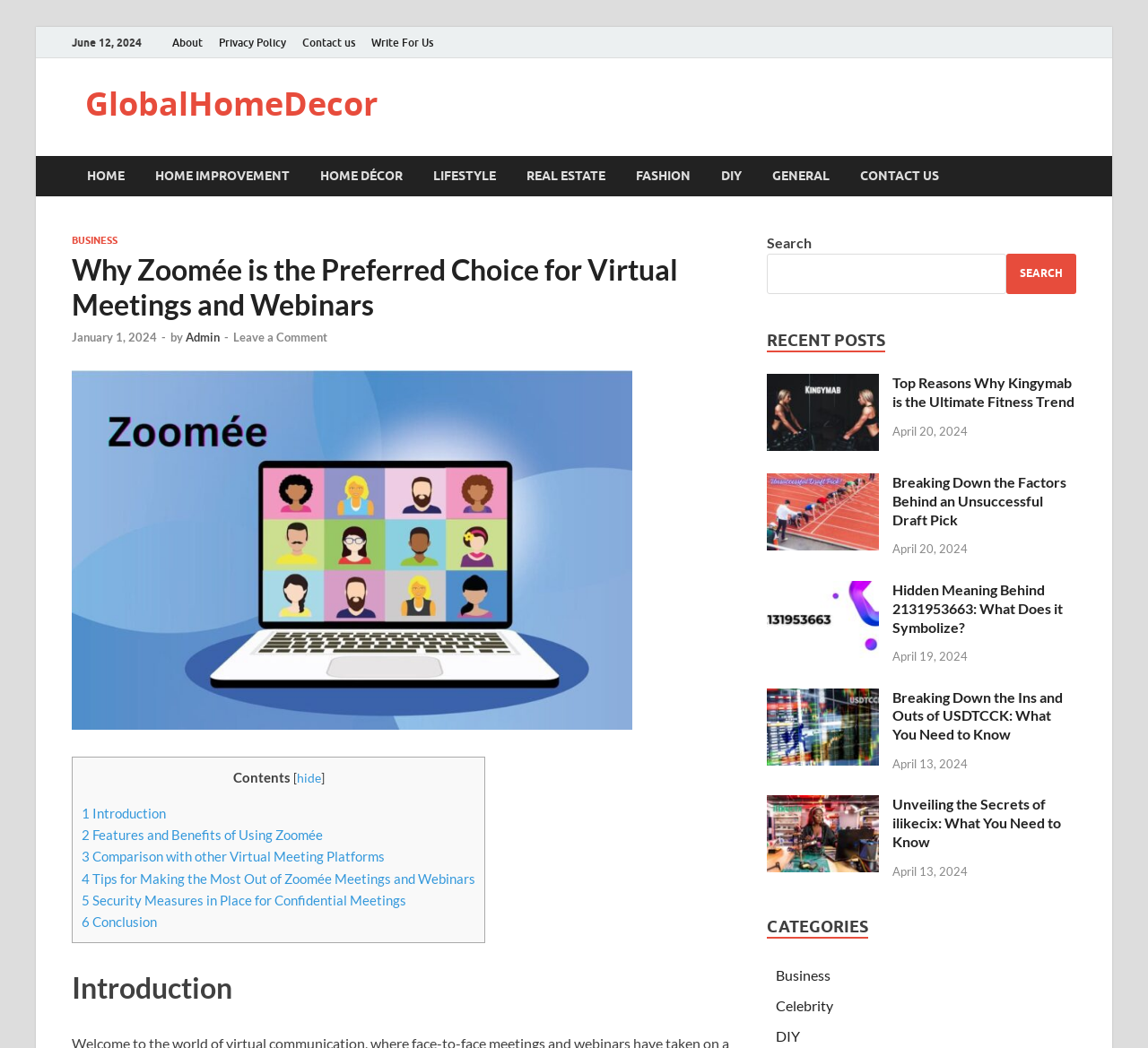Provide the bounding box coordinates of the HTML element this sentence describes: "Leave a Comment".

[0.203, 0.314, 0.285, 0.328]